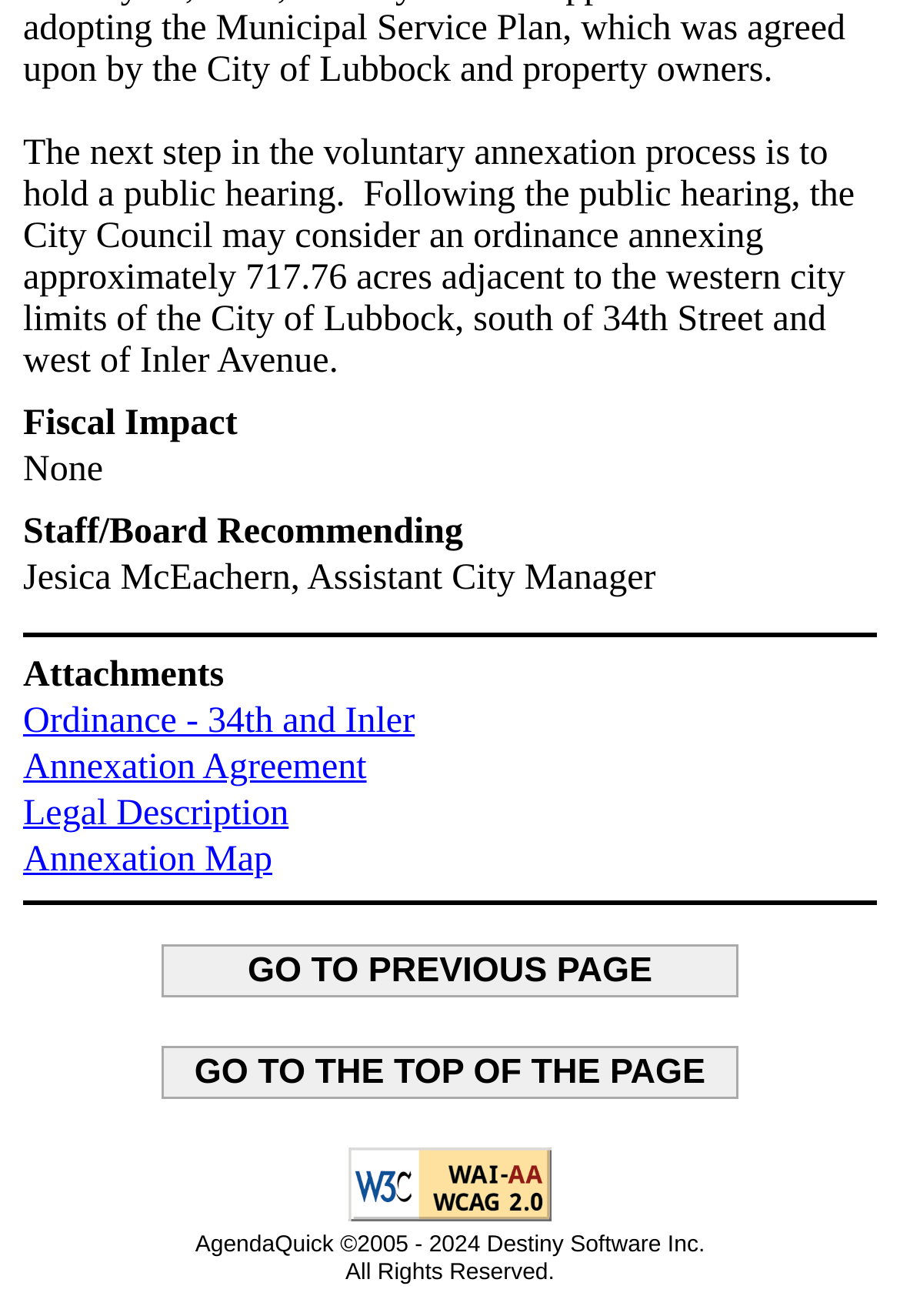Who is the staff/board recommending?
Give a one-word or short-phrase answer derived from the screenshot.

Jesica McEachern